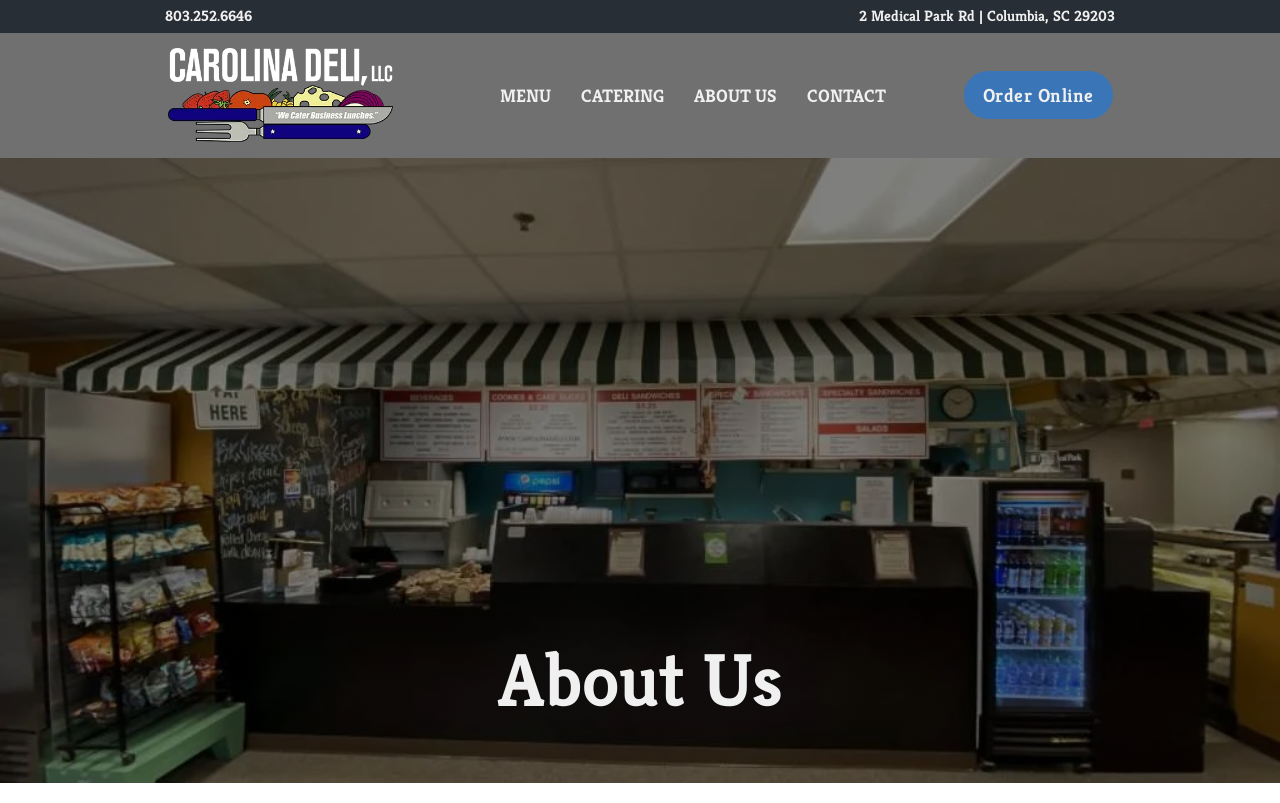Identify the bounding box coordinates for the element you need to click to achieve the following task: "Call the restaurant". The coordinates must be four float values ranging from 0 to 1, formatted as [left, top, right, bottom].

[0.129, 0.007, 0.197, 0.031]